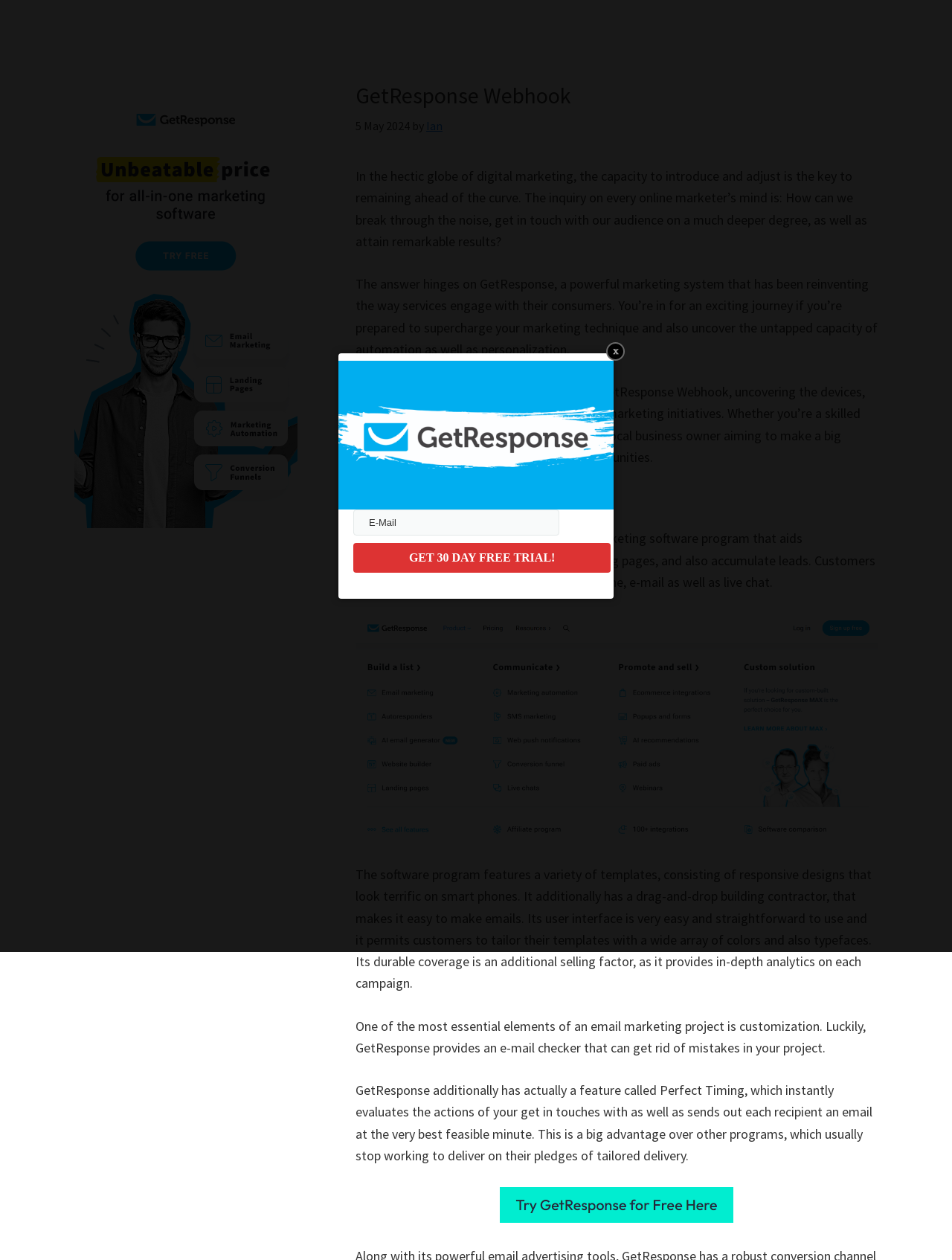What is the date of the article?
Respond to the question with a single word or phrase according to the image.

5 May 2024